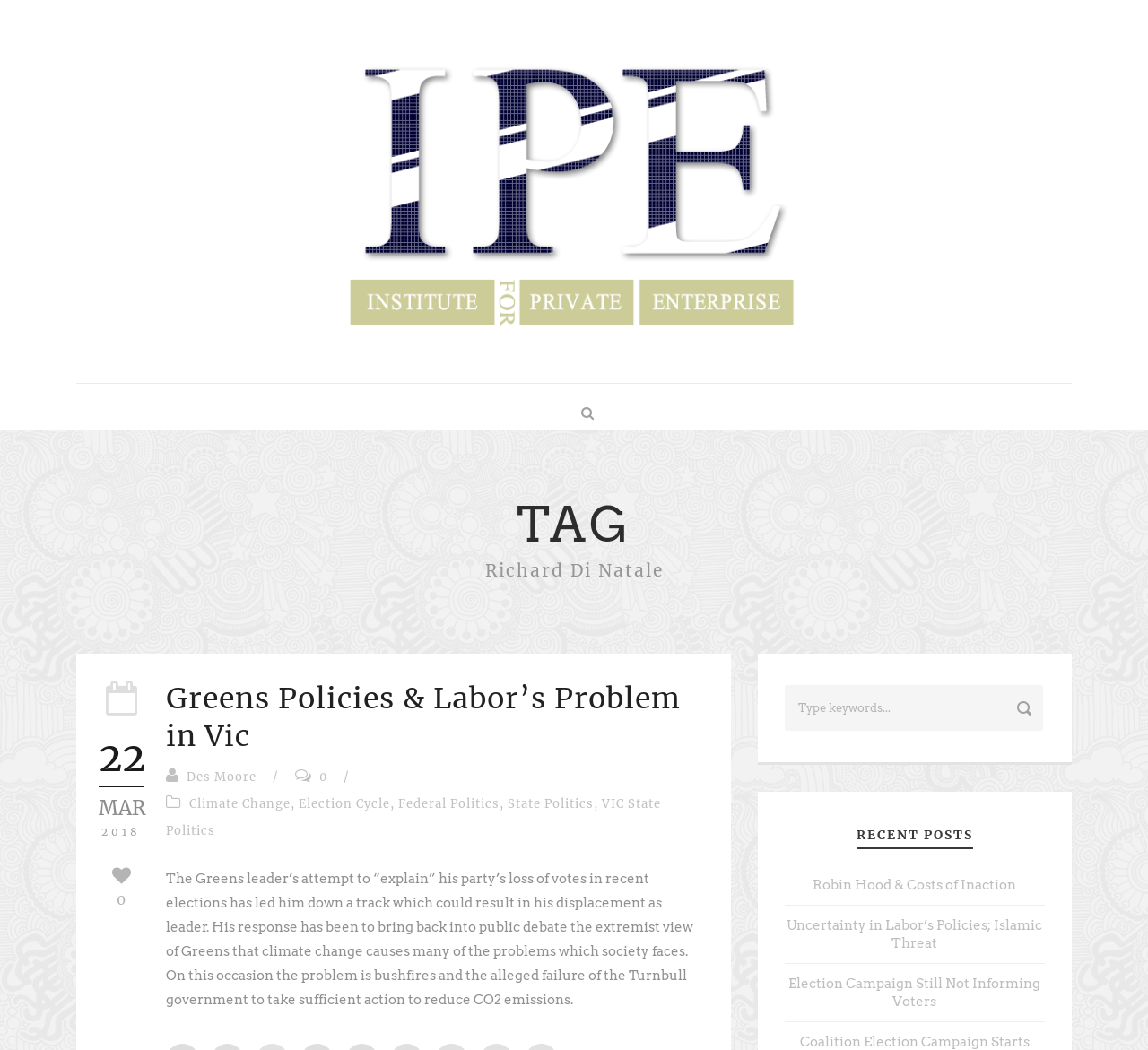What is the name of the person mentioned in the heading?
Please answer using one word or phrase, based on the screenshot.

Richard Di Natale